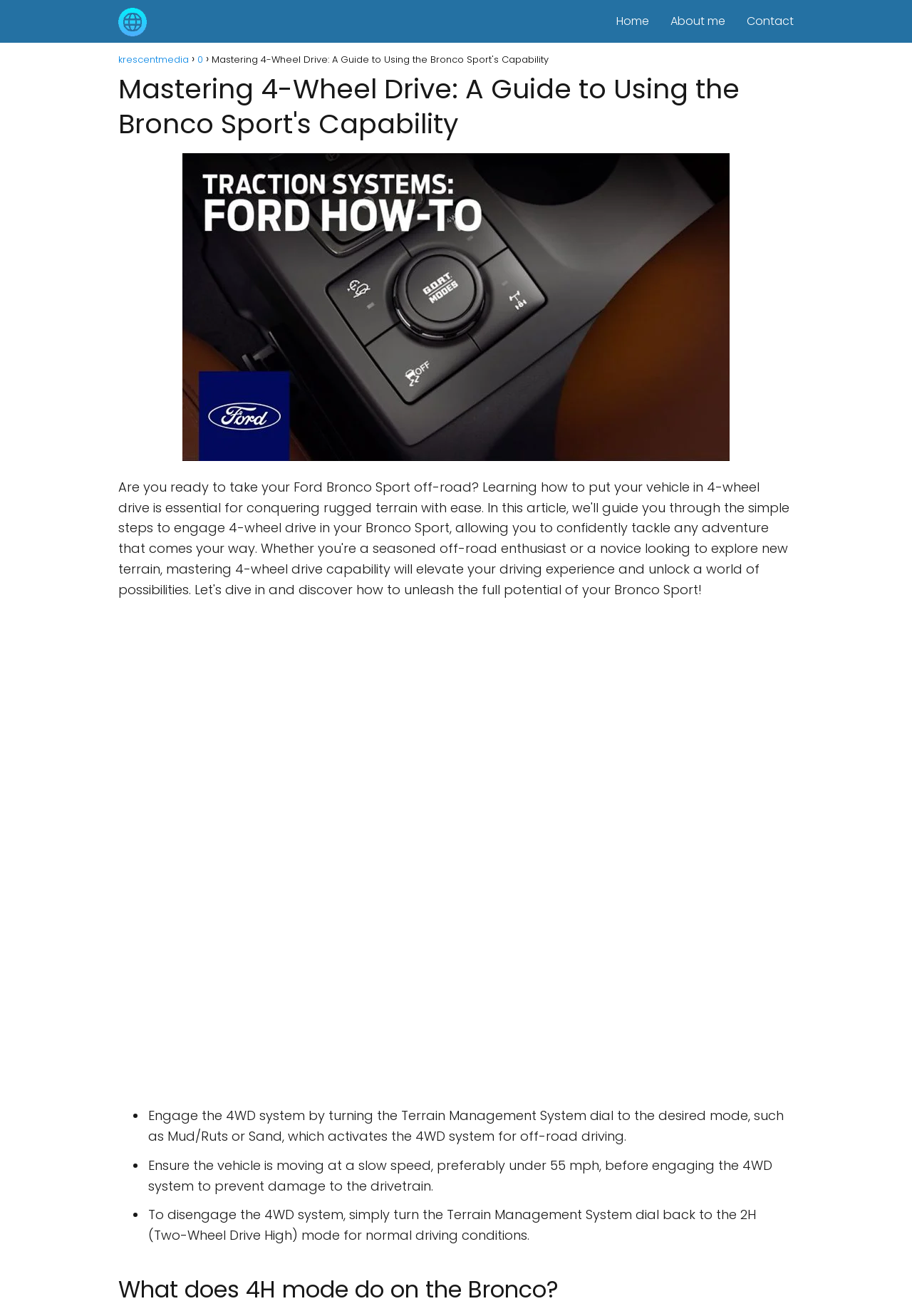Show the bounding box coordinates for the HTML element as described: "News".

None